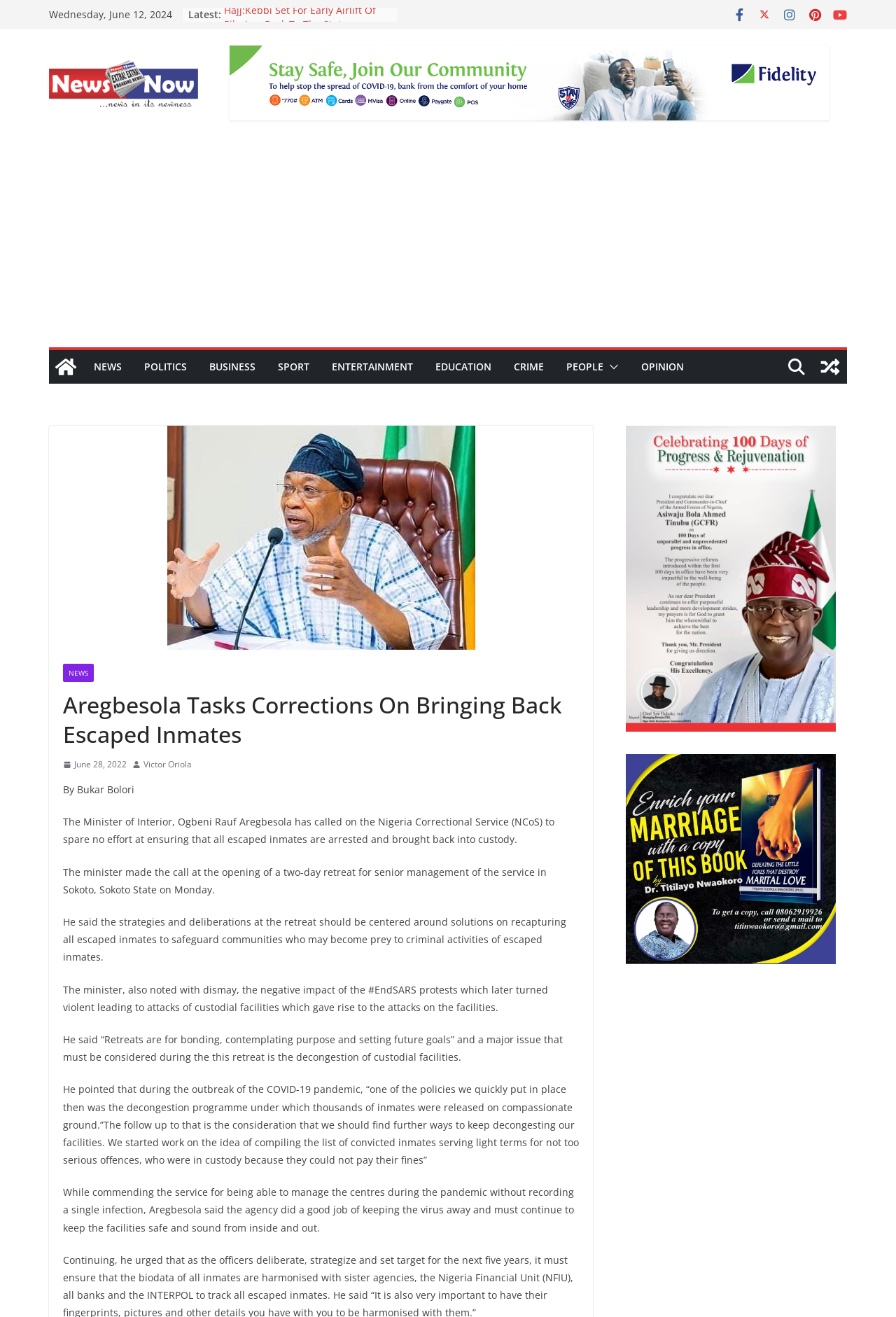What was one of the policies implemented during the COVID-19 pandemic?
Please provide an in-depth and detailed response to the question.

I found the answer by reading the article, which mentions that 'during the outbreak of the COVID-19 pandemic, “one of the policies we quickly put in place then was the decongestion programme under which thousands of inmates were released on compassionate ground.”'